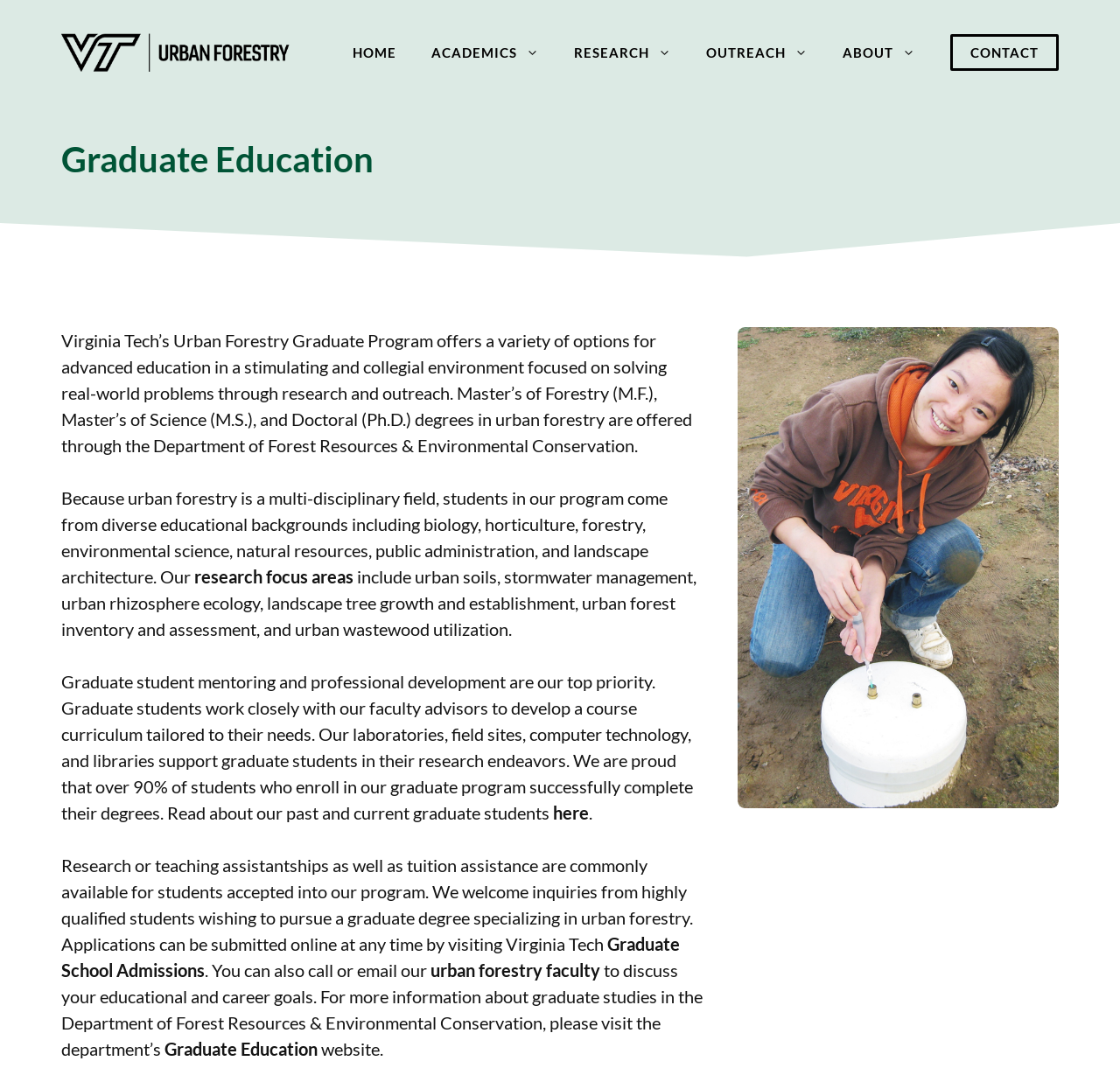Extract the bounding box of the UI element described as: "Graduate School Admissions".

[0.055, 0.868, 0.607, 0.912]